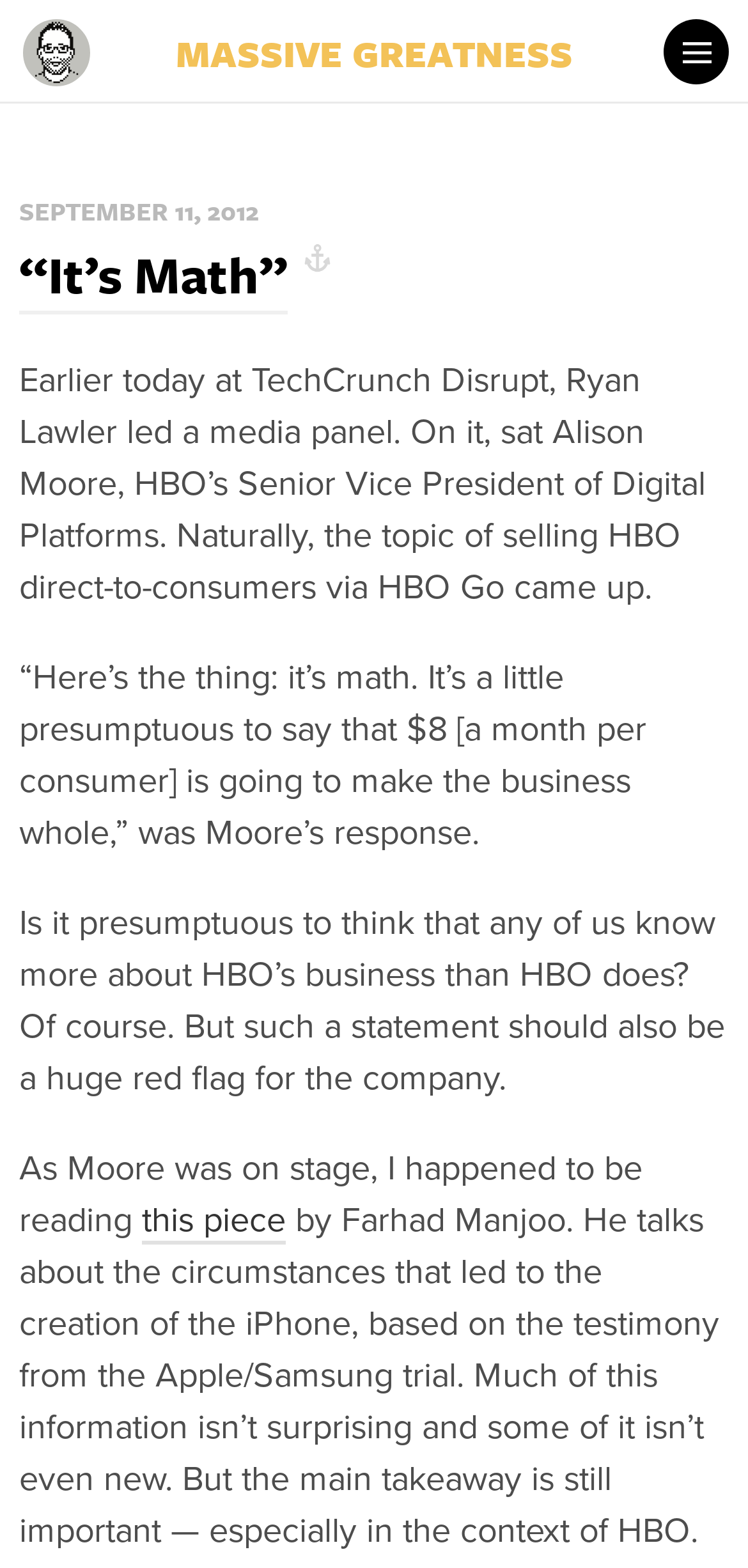Give a short answer to this question using one word or a phrase:
What is the monthly cost mentioned in the article?

$8